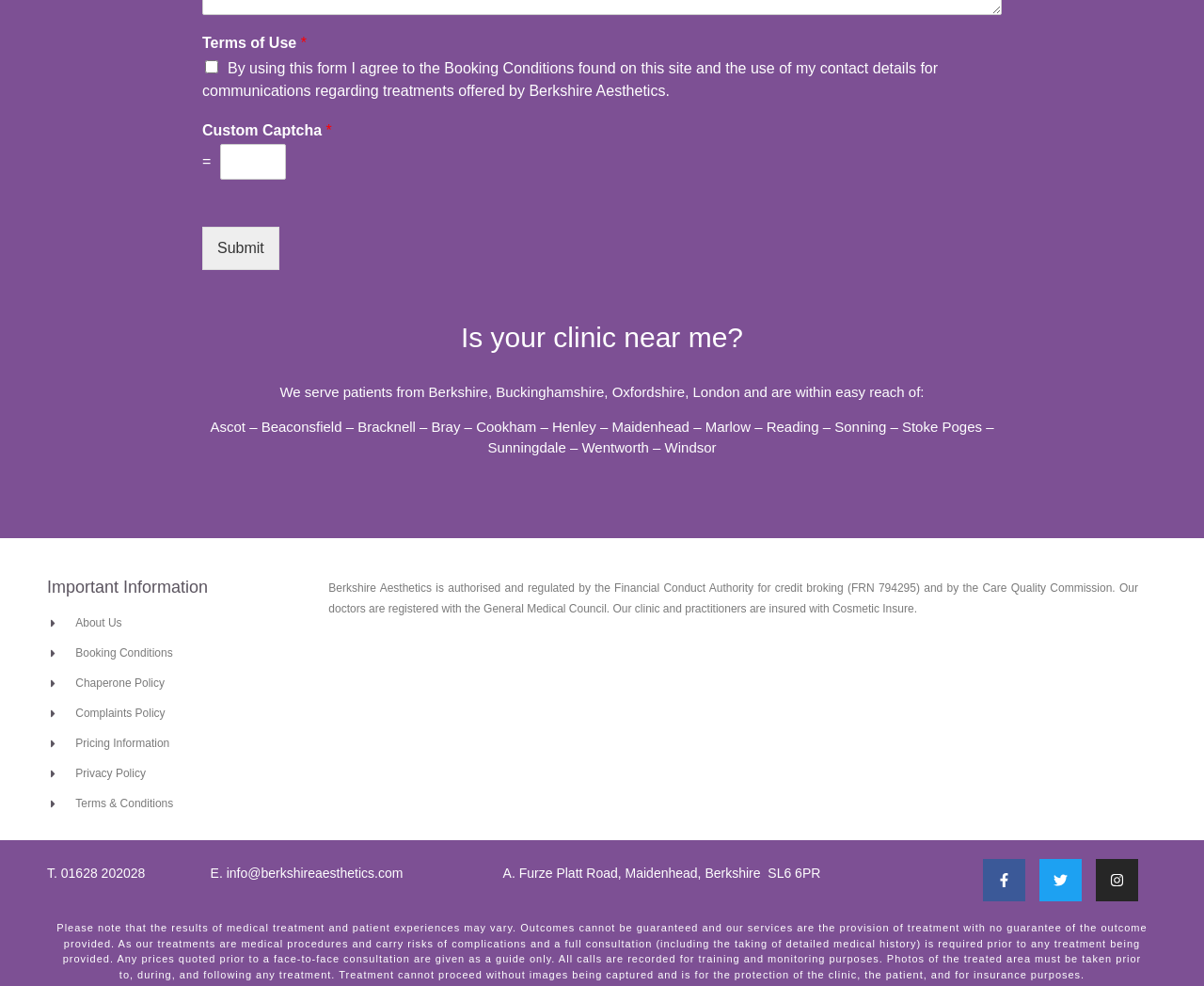Provide your answer in one word or a succinct phrase for the question: 
What is the clinic's address?

Furze Platt Road, Maidenhead, Berkshire SL6 6PR